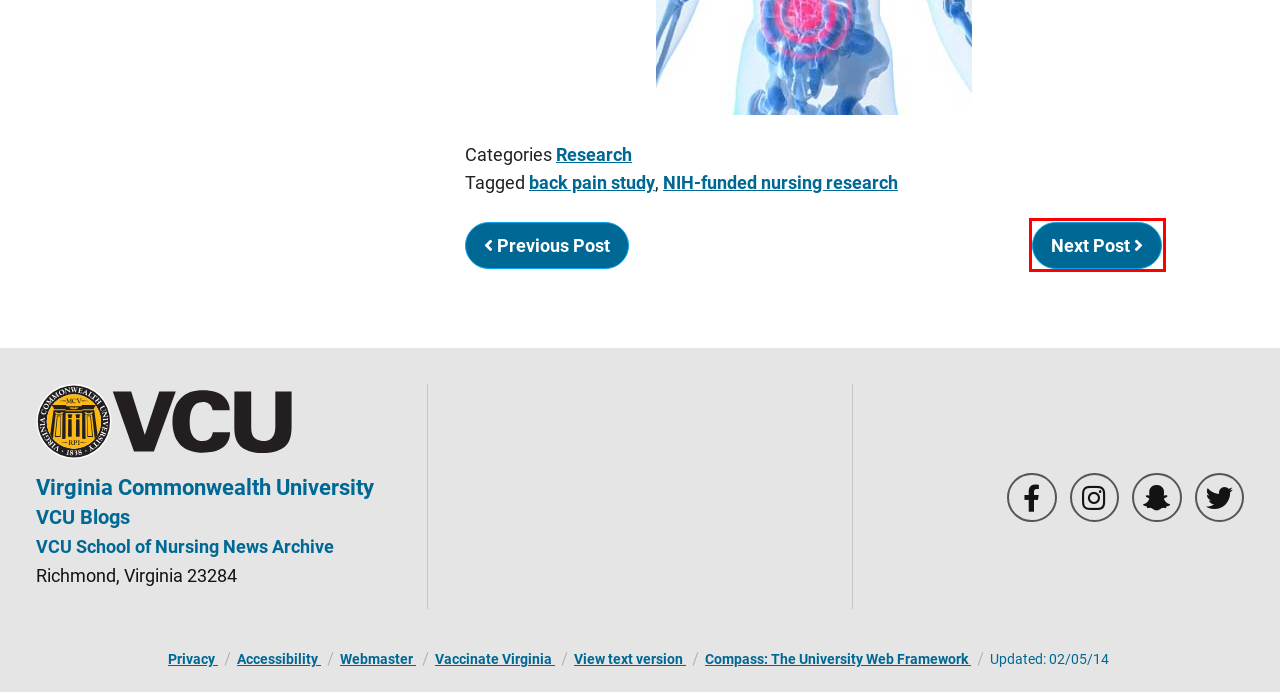You have a screenshot of a webpage where a red bounding box highlights a specific UI element. Identify the description that best matches the resulting webpage after the highlighted element is clicked. The choices are:
A. Privacy statement - Virginia Commonwealth University
B. Nursing Students Build and Educate in Guatemala – VCU School of Nursing News Archive
C. Two New Faculty Members Join the School of Nursing – VCU School of Nursing News Archive
D. Redirect - Virginia Commonwealth University
E. Wireless Presentation - Classroom Technology - Virginia Commonwealth University
F. Compass: The University Web Framework - Virginia Commonwealth University
G. Research – VCU School of Nursing News Archive
H. back pain study – VCU School of Nursing News Archive

B